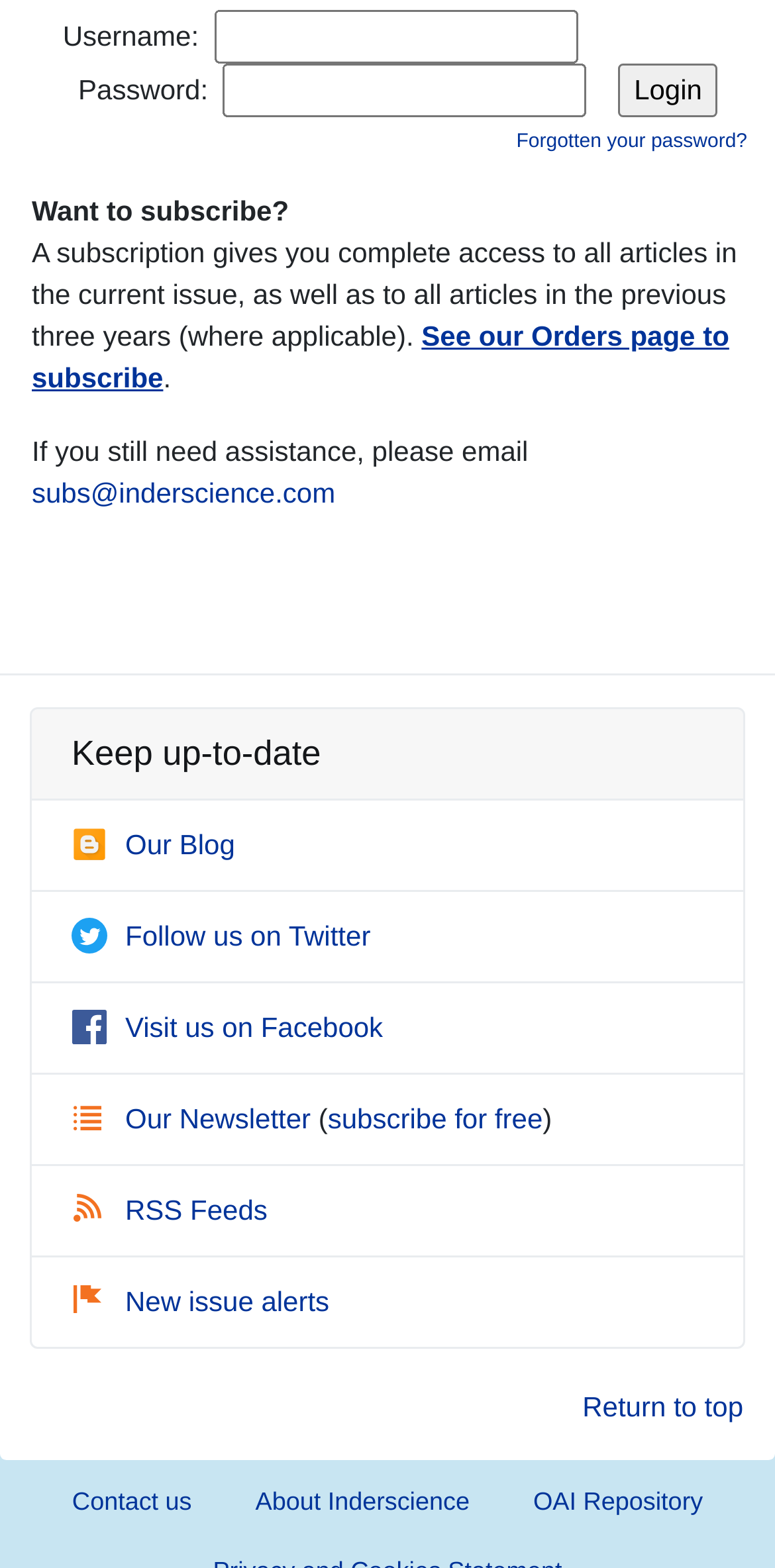How can users get assistance?
Refer to the image and provide a one-word or short phrase answer.

Email subs@inderscience.com